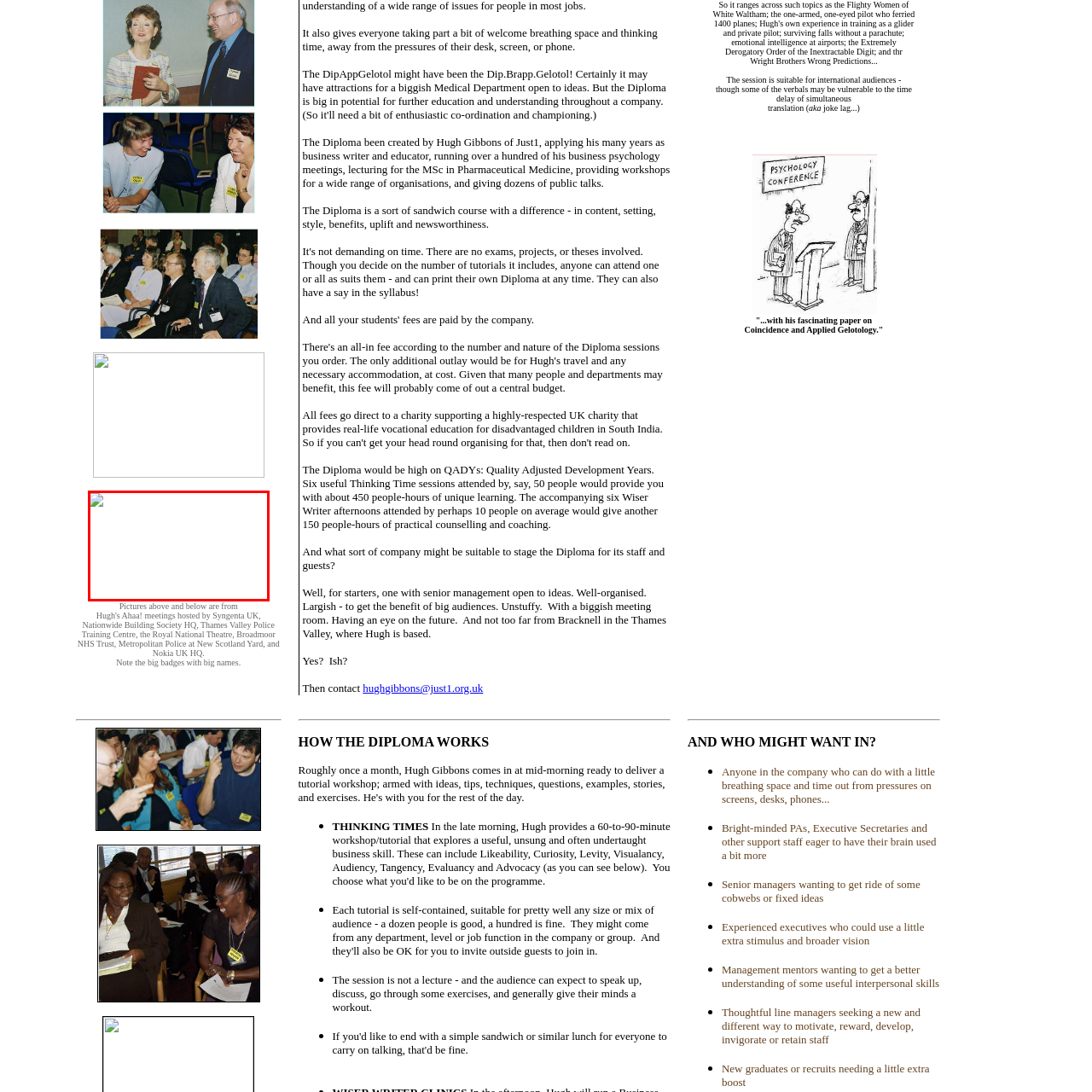Describe in detail the image that is highlighted by the red bounding box.

The image showcases a visual representation related to a presentation or event, likely depicting significant architectural sites mentioned in the text, such as the Nationwide Building Society HQ and the Royal National Theatre. This context suggests a focus on noteworthy buildings which may have served as venues or inspirations for the discussions taking place during the event. The accompanying text emphasizes the interactive nature of the session, indicating that participants can expect a dynamic engagement rather than a traditional lecture format.